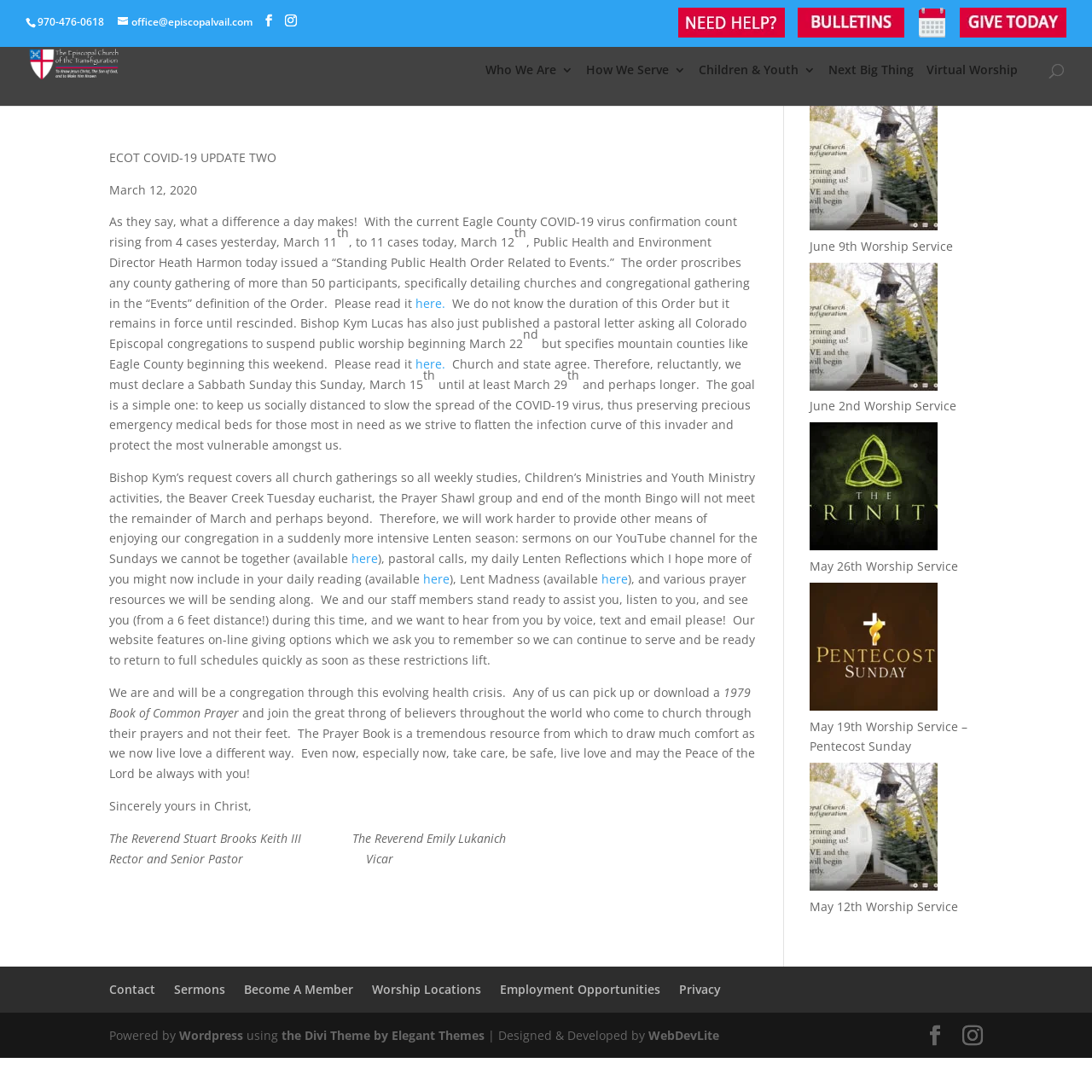Highlight the bounding box coordinates of the element that should be clicked to carry out the following instruction: "contact the church". The coordinates must be given as four float numbers ranging from 0 to 1, i.e., [left, top, right, bottom].

[0.1, 0.898, 0.142, 0.913]